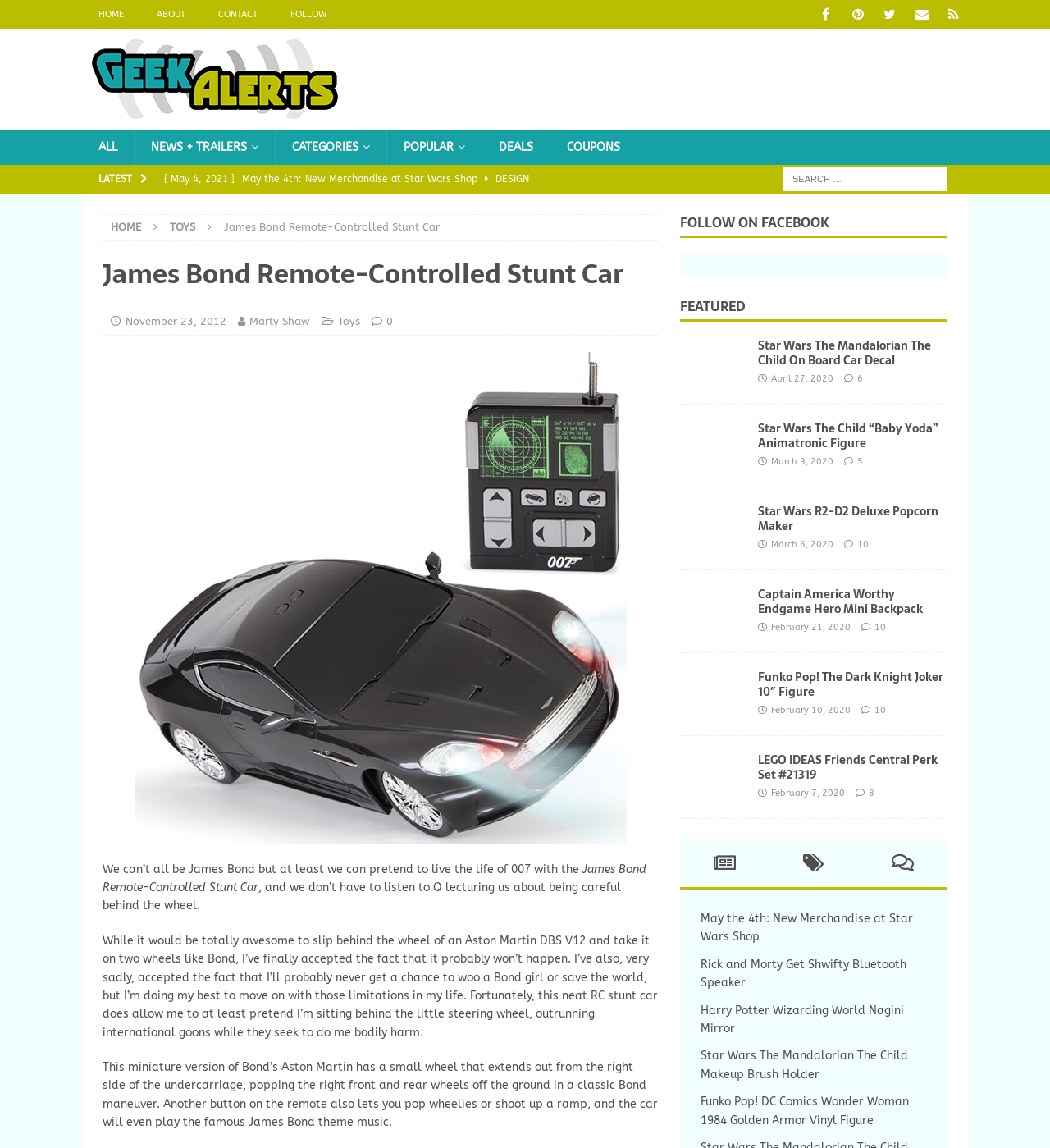What is the category of the article about the Star Wars The Mandalorian The Child On Board Car Decal?
Based on the image, answer the question with as much detail as possible.

I found the answer by looking at the links on the webpage, which include a link to the category 'Toys' associated with the article about the Star Wars The Mandalorian The Child On Board Car Decal.